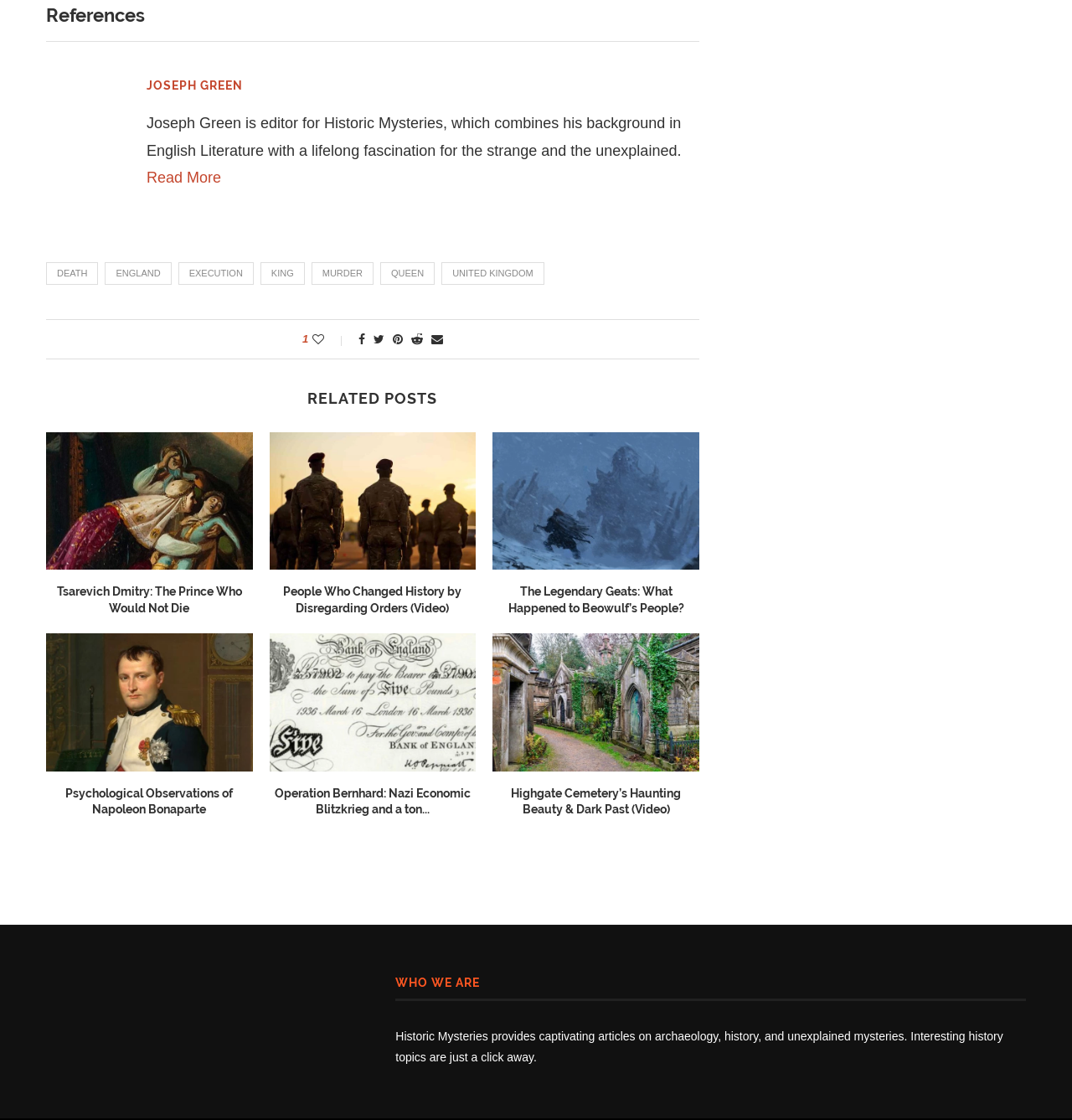Provide a single word or phrase to answer the given question: 
What is the title of the first related post?

Tsarevich Dmitry: The Prince Who Would Not Die